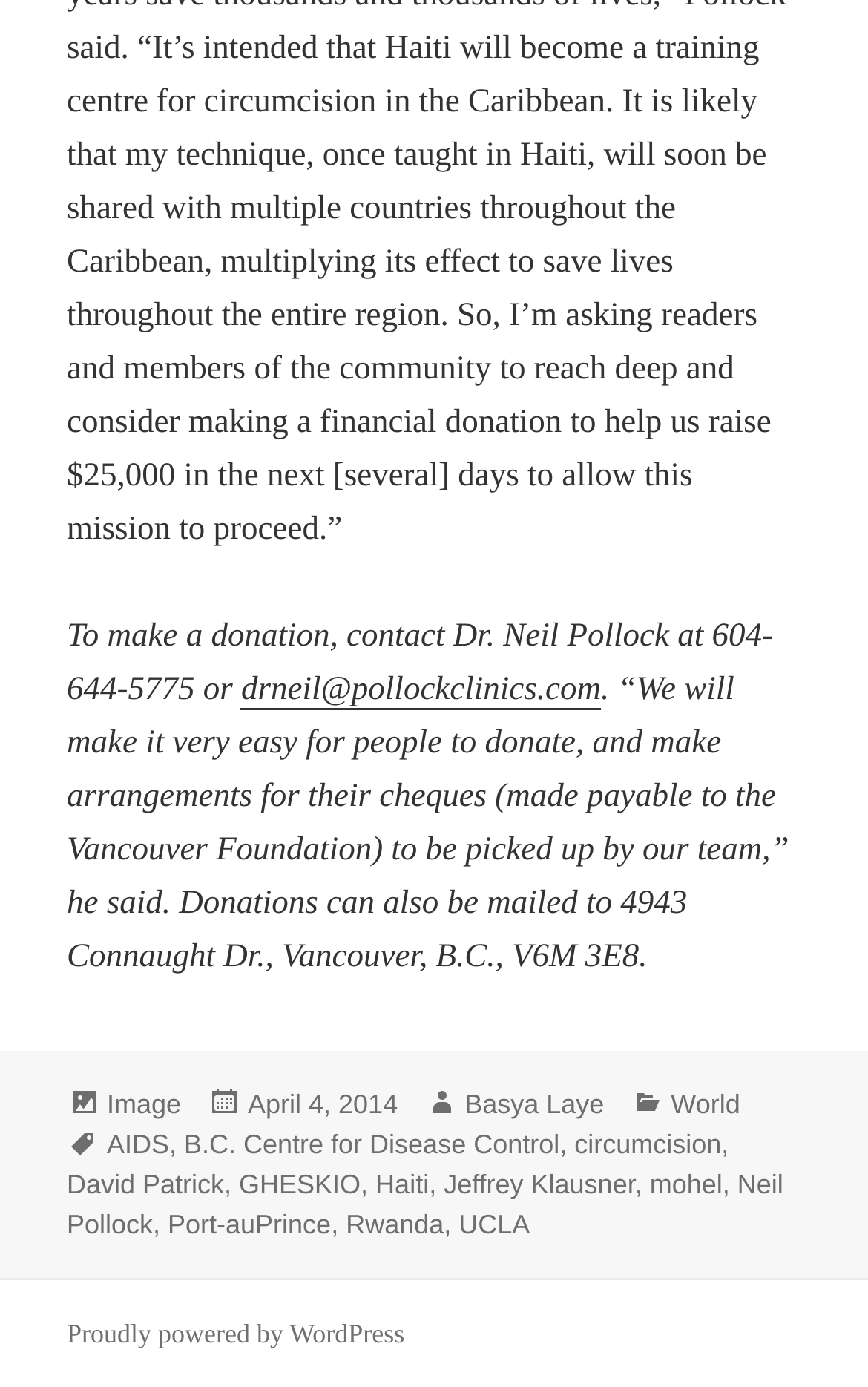What is the date of the posted article?
Look at the image and provide a detailed response to the question.

The webpage provides a timestamp for the posted article, which is April 4, 2014, indicating when the article was published.